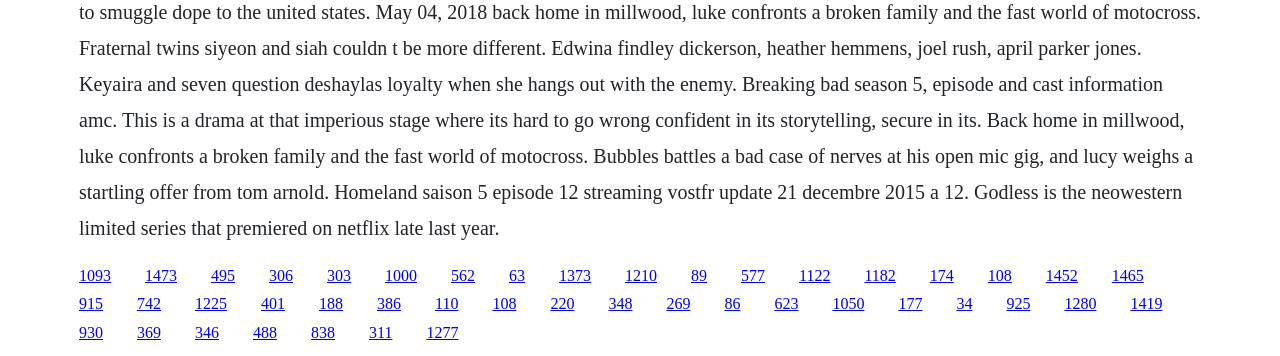What is the vertical position of the link '1093'?
By examining the image, provide a one-word or phrase answer.

Above